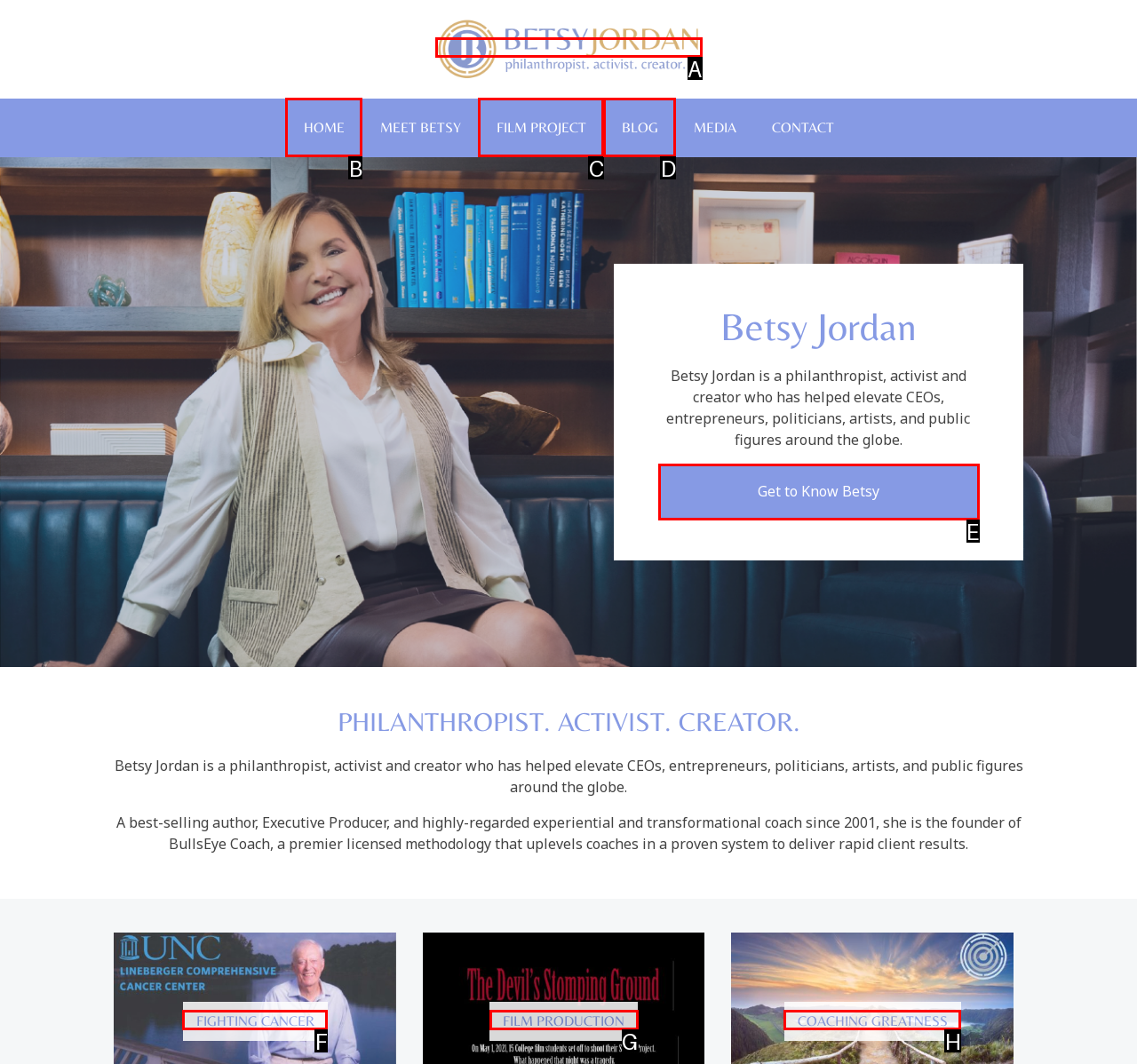Identify the correct UI element to click to achieve the task: Get to know Betsy better.
Answer with the letter of the appropriate option from the choices given.

E